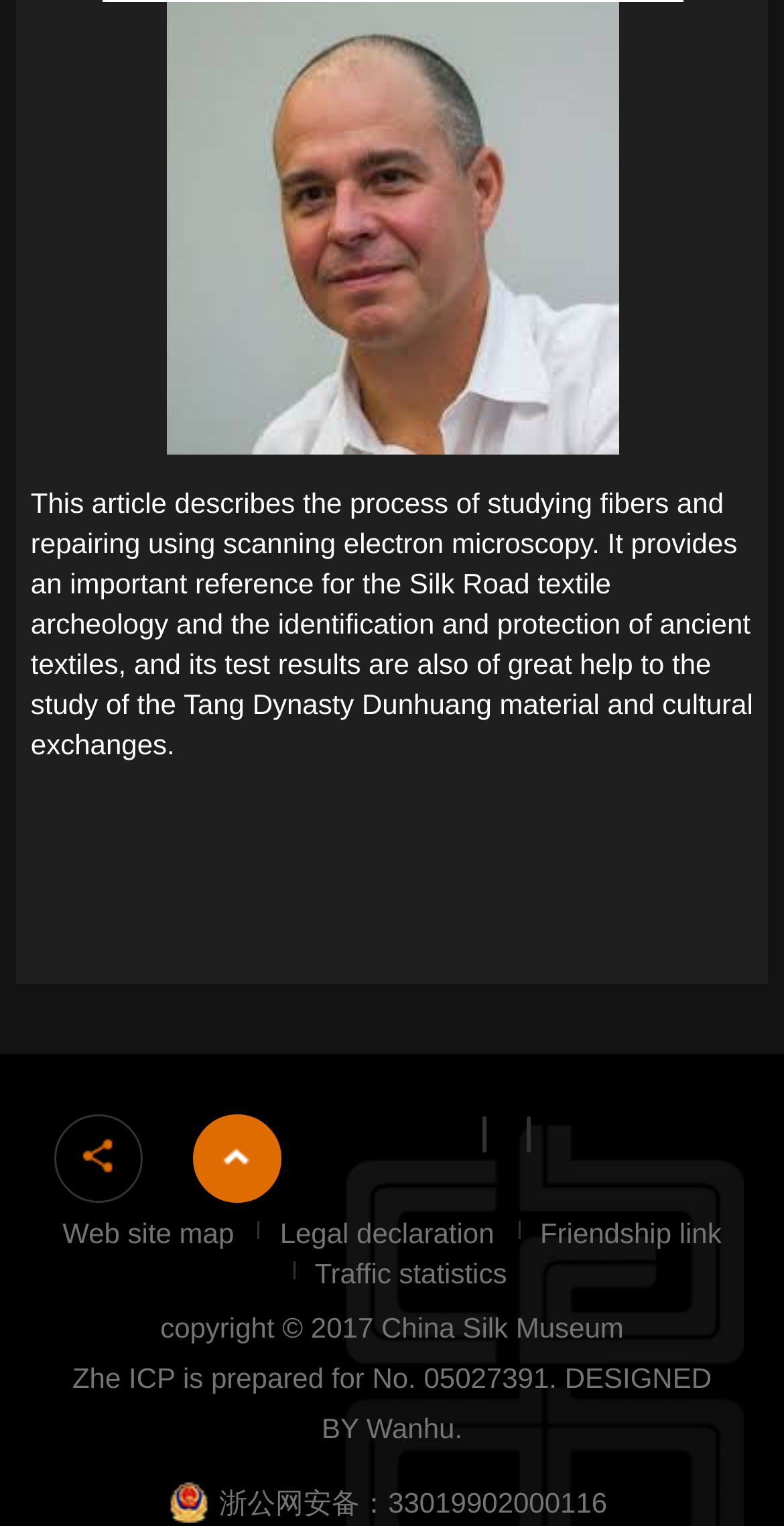Give a succinct answer to this question in a single word or phrase: 
What is the topic of the article?

Studying fibers and repairing using scanning electron microscopy